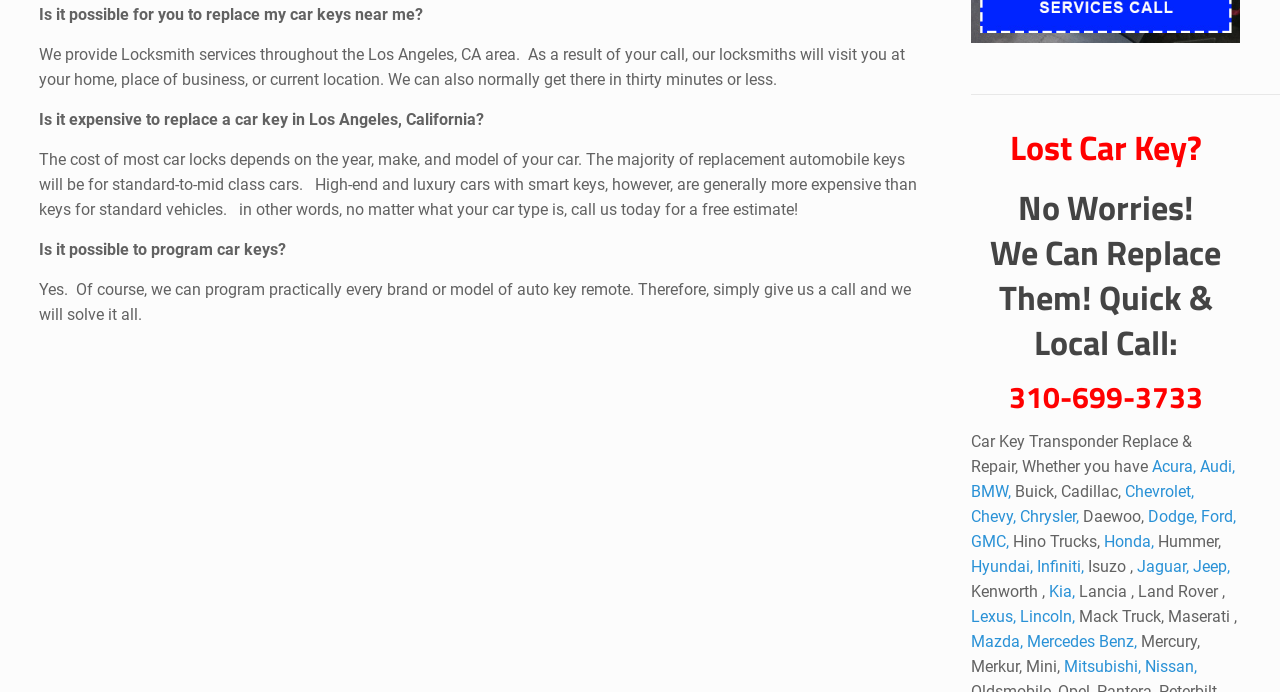Analyze the image and answer the question with as much detail as possible: 
How long does it take for the locksmiths to arrive?

The text 'We can also normally get there in thirty minutes or less.' on the webpage indicates that the locksmiths can arrive within thirty minutes or less.